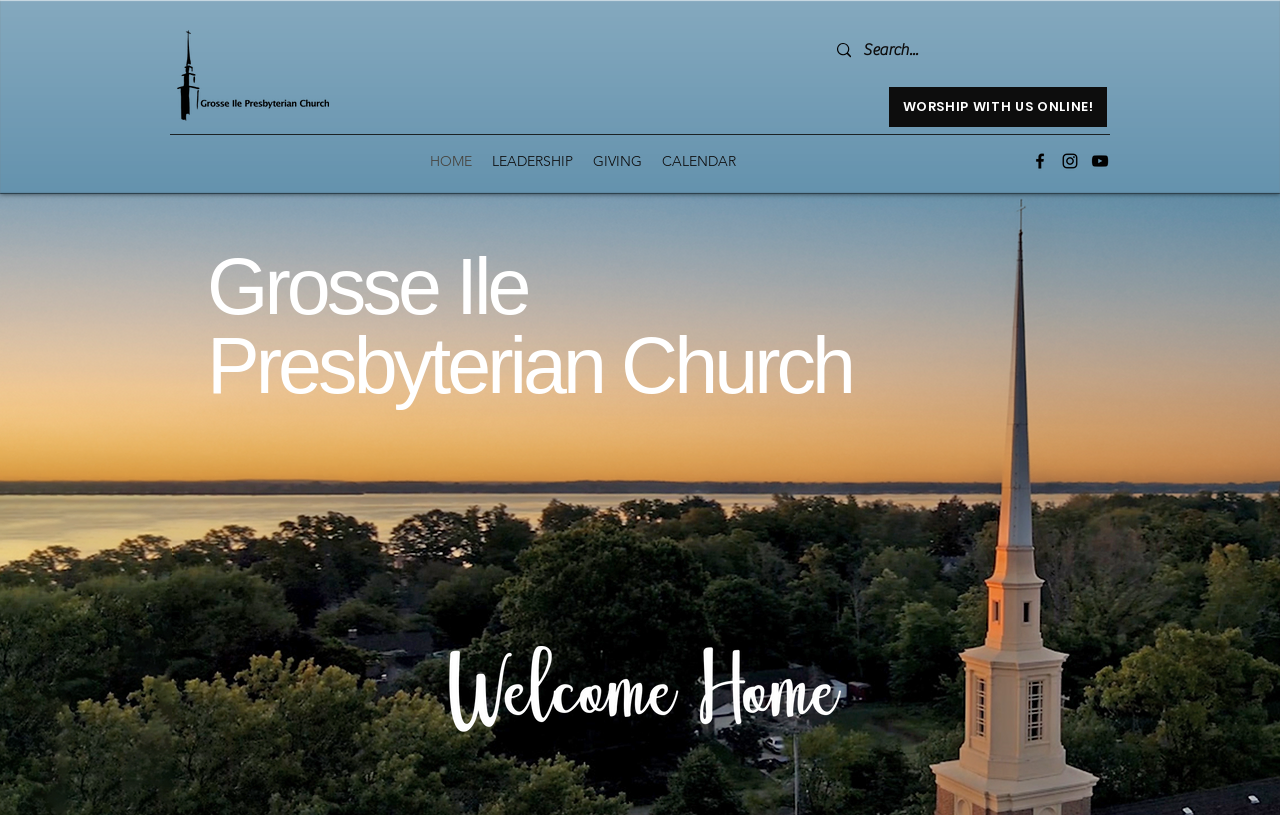Describe every aspect of the webpage in a detailed manner.

The webpage is the homepage of the Grosse Ile Presbyterian Church. At the top left, there is a horizontal logo of the church. Next to it, there is a search bar with a magnifying glass icon, where users can type in keywords to search for content on the website.

Below the search bar, there is a prominent call-to-action button that reads "WORSHIP WITH US ONLINE!" in a prominent font. To the left of this button, there is a navigation menu with links to different sections of the website, including "HOME", "LEADERSHIP", "GIVING", and "CALENDAR".

On the top right, there is a social media bar with links to the church's Facebook, Instagram, and YouTube profiles, each represented by their respective icons.

The main content of the page is dominated by a large background image that takes up the entire width of the page, featuring a steeple and sunrise. Overlaid on top of this image is a heading that reads "Grosse Ile Presbyterian Church" in a large font.

Further down the page, there is a smaller image with a white overlay that appears to be a welcome message or a call-to-action.